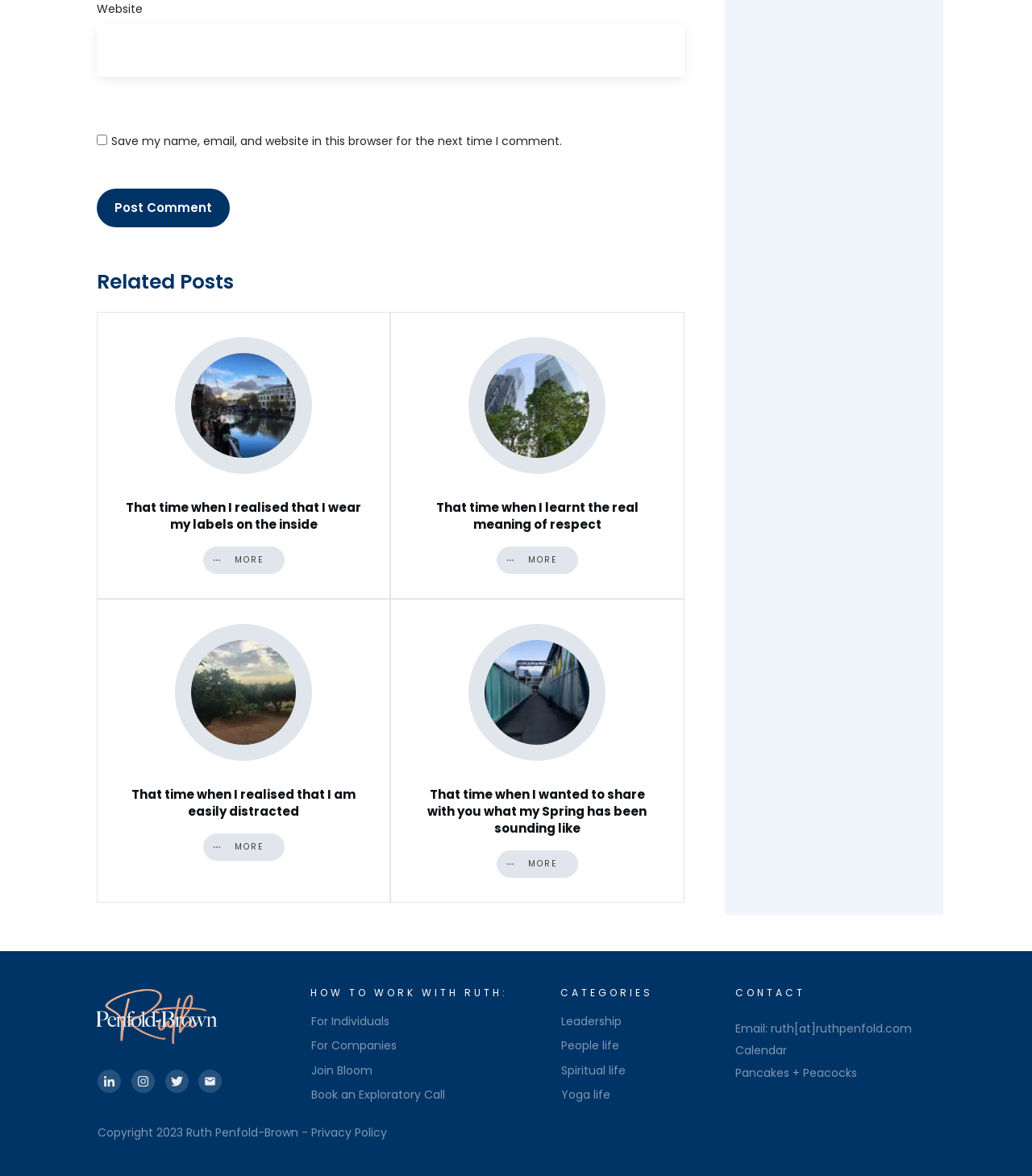Can you give a detailed response to the following question using the information from the image? What is the email address of the author?

I found the email address in the 'CONTACT' section, which is labeled as 'Email:' and has a link to 'ruth[at]ruthpenfold.com'.